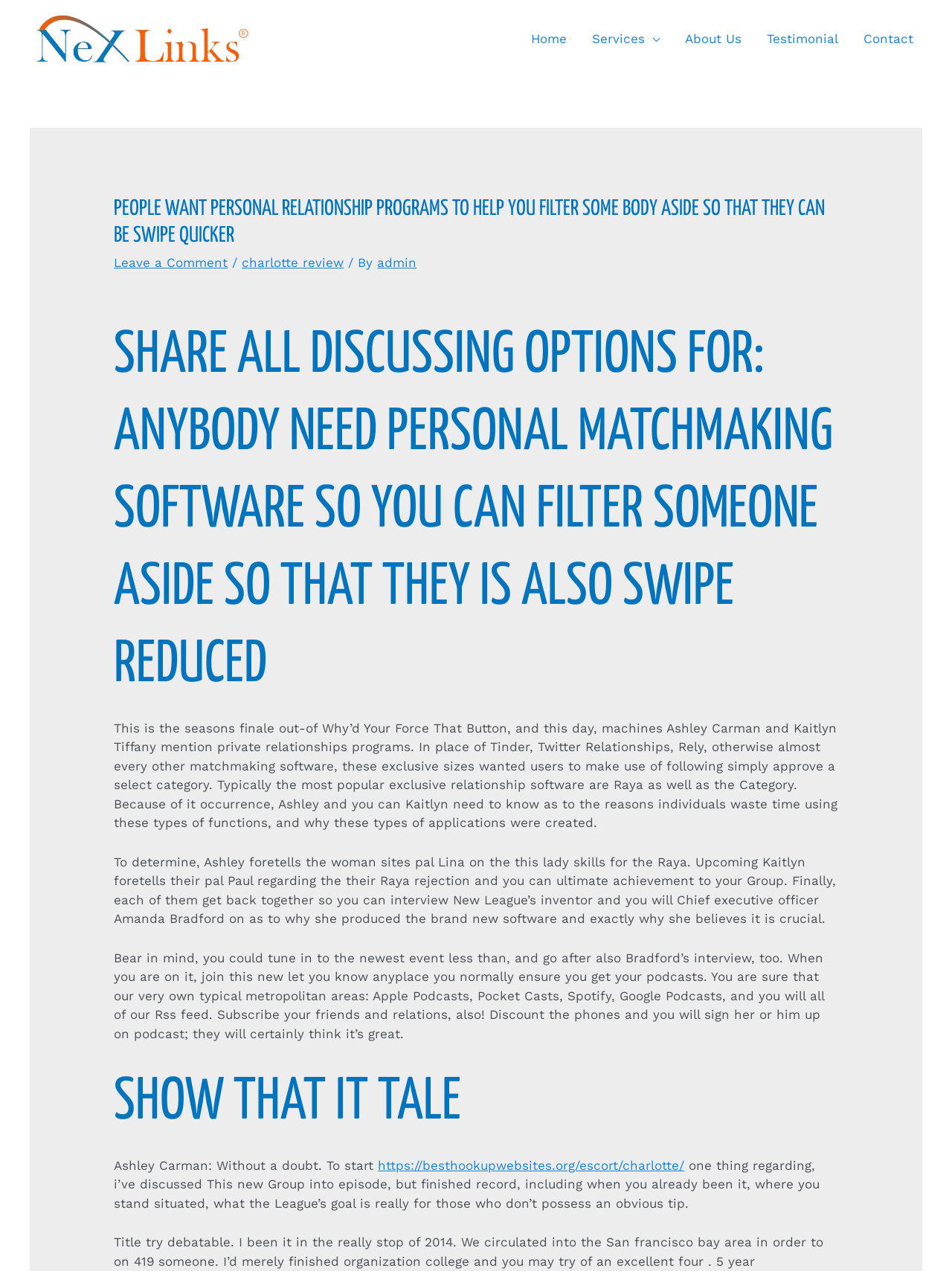Please provide a comprehensive response to the question based on the details in the image: What is the main topic of this webpage?

Based on the webpage content, it appears that the main topic is about personal relationship programs, specifically discussing exclusive matchmaking software such as Raya and The League.